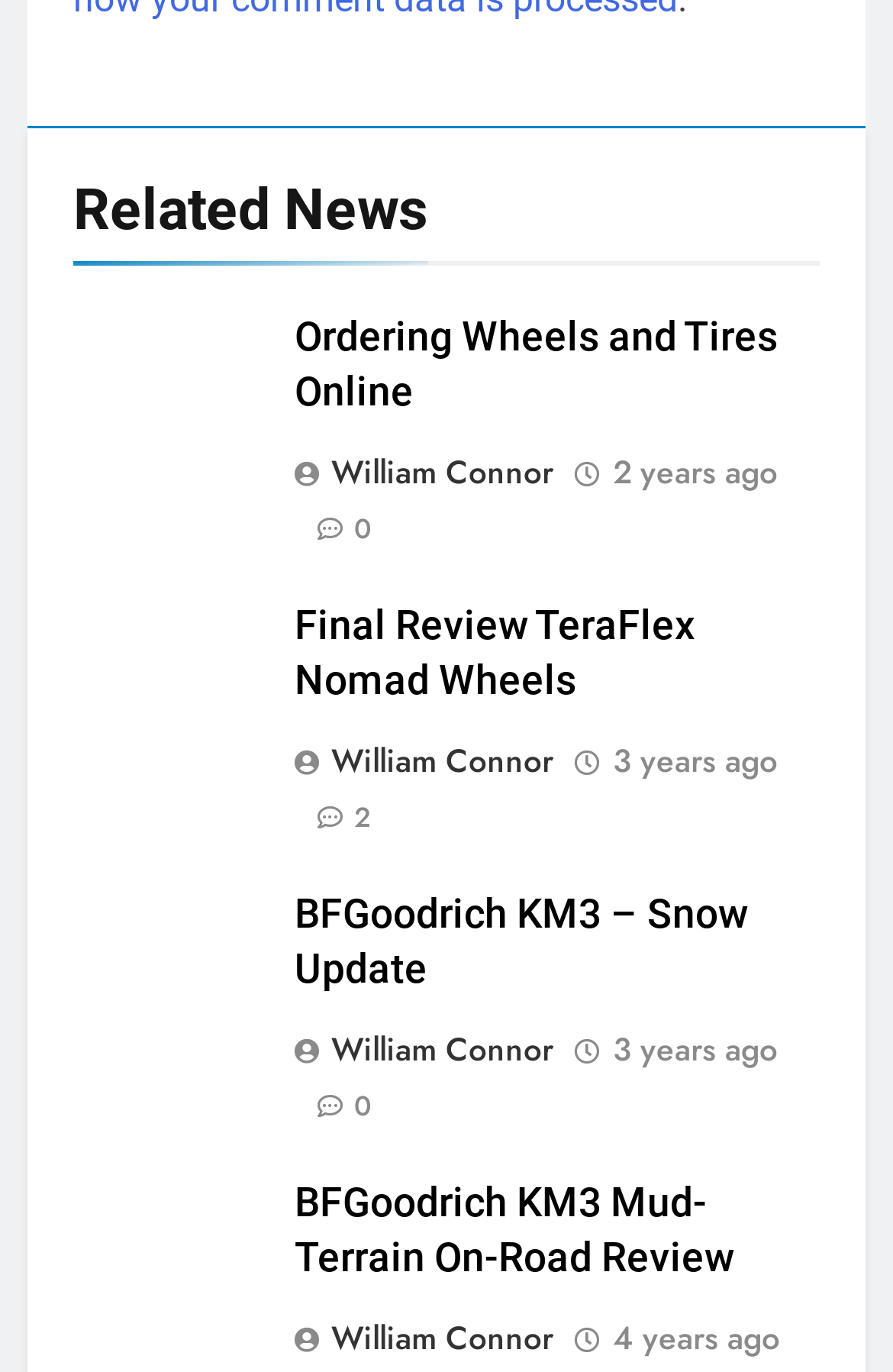Use a single word or phrase to answer the question: 
How old is the oldest article?

4 years ago